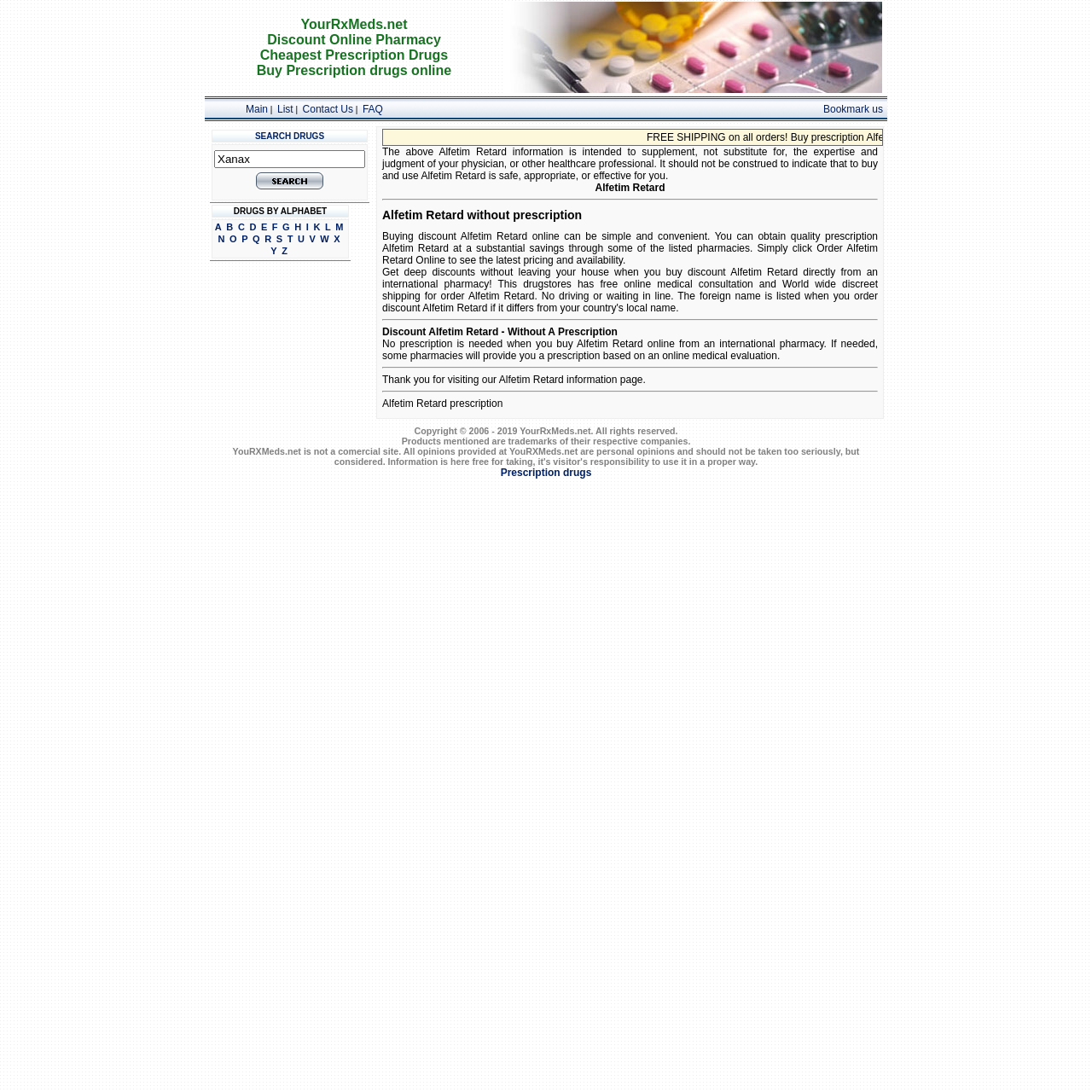Please identify the webpage's heading and generate its text content.

Alfetim Retard without prescription